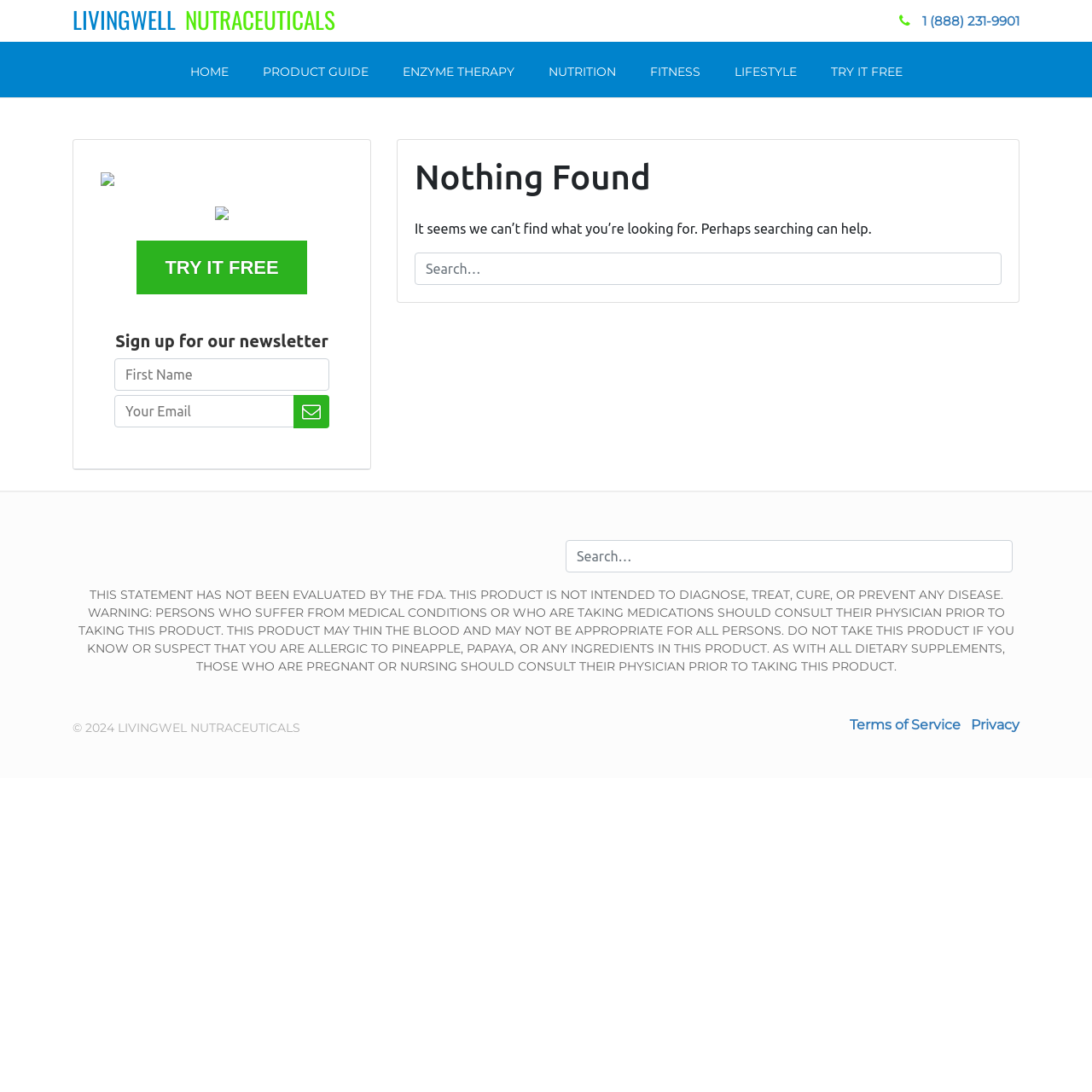Write a detailed summary of the webpage, including text, images, and layout.

The webpage is titled "Fitness Archives - Heal-N-Soothe" and appears to be a health and wellness website. At the top, there is a navigation menu with links to "HOME", "PRODUCT GUIDE", "ENZYME THERAPY", "NUTRITION", "FITNESS", "LIFESTYLE", and "TRY IT FREE". 

Below the navigation menu, there is a main section with a heading that reads "Nothing Found" and a paragraph of text that says "It seems we can’t find what you’re looking for. Perhaps searching can help." There is also a search bar below the heading.

To the left of the main section, there is a complementary section with two small images and a link to "TRY IT FREE". Below the images, there is a heading that reads "Sign up for our newsletter" and two text boxes to input "First Name" and "Your Email".

At the bottom of the page, there is a section with a search bar, a disclaimer statement about the product not being evaluated by the FDA, and a copyright notice that reads "© 2024 LIVINGWEL NUTRACEUTICALS". There are also links to "Terms of Service" and "Privacy" at the bottom right corner of the page.